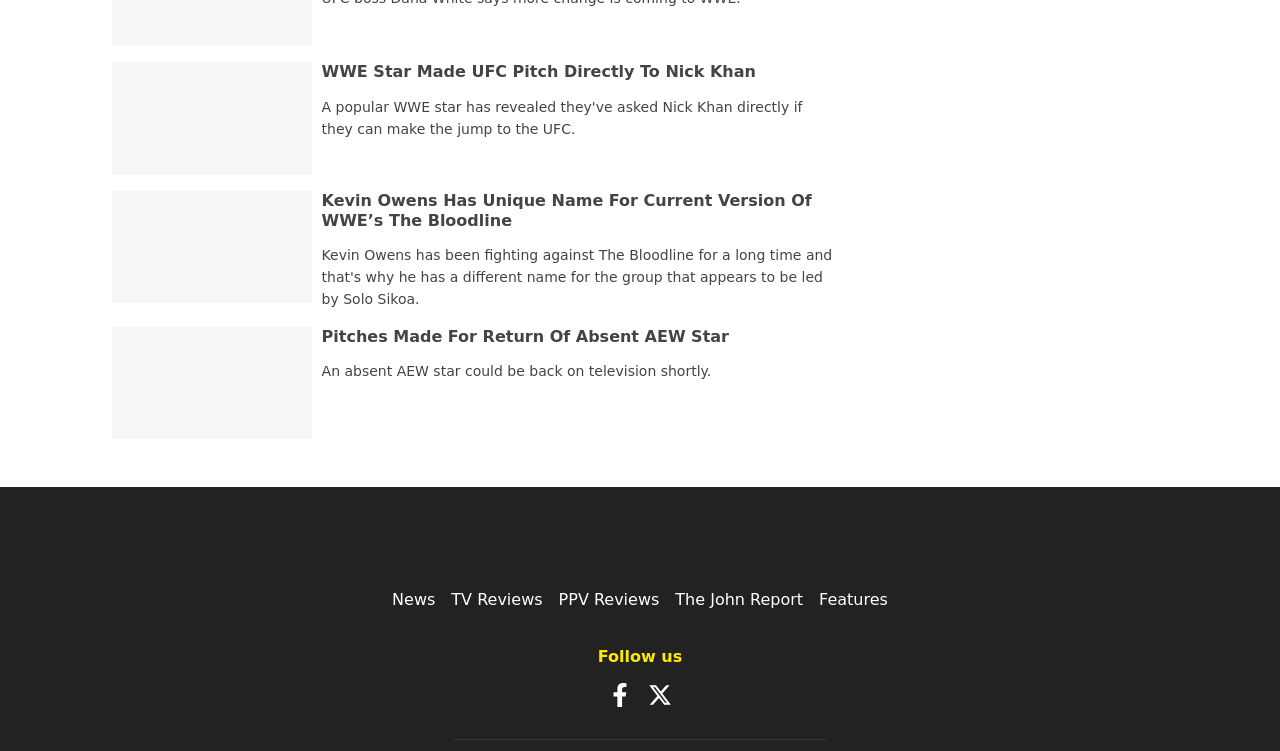Please specify the bounding box coordinates of the region to click in order to perform the following instruction: "Enter email address".

None